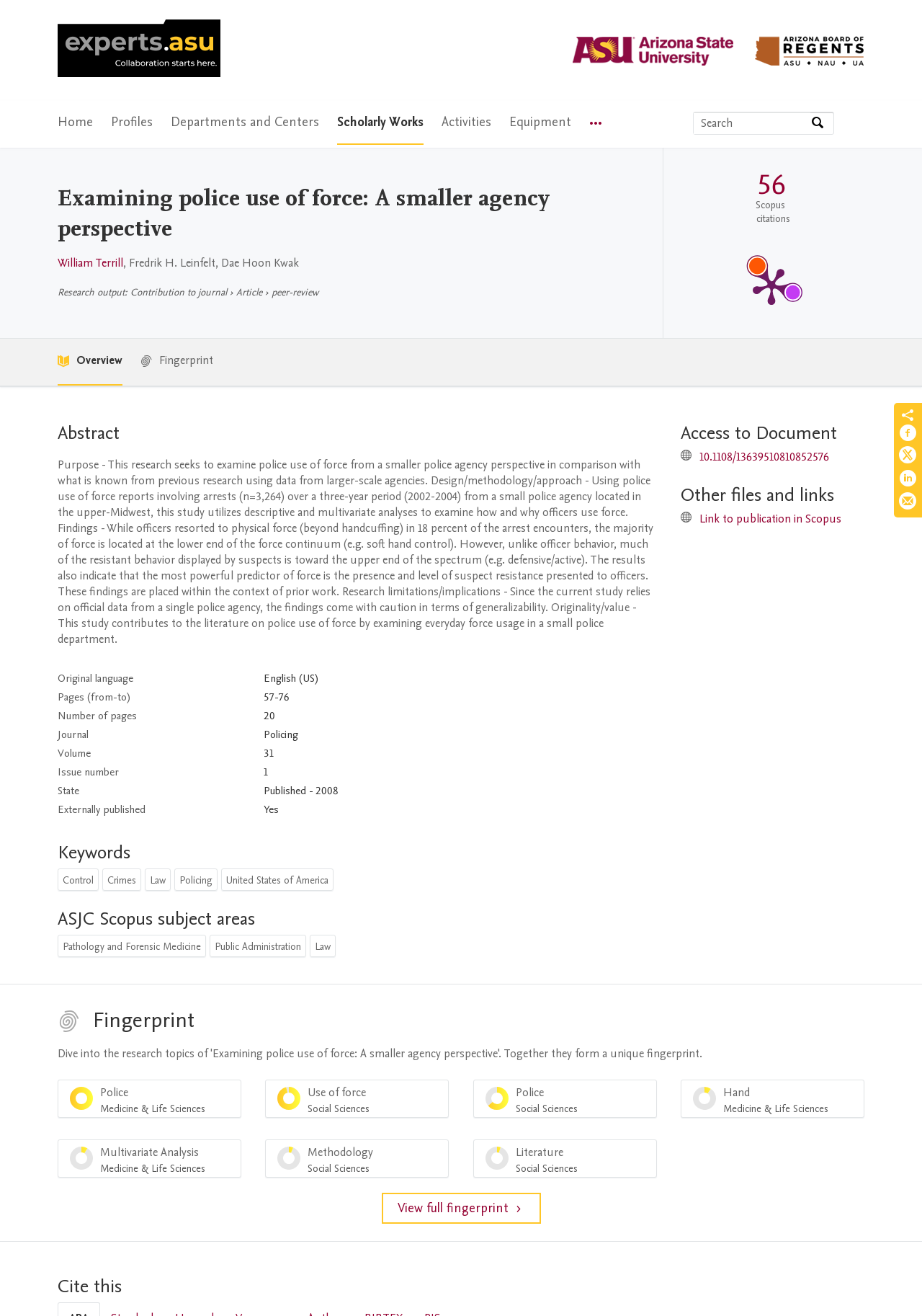Identify the title of the webpage and provide its text content.

Examining police use of force: A smaller agency perspective